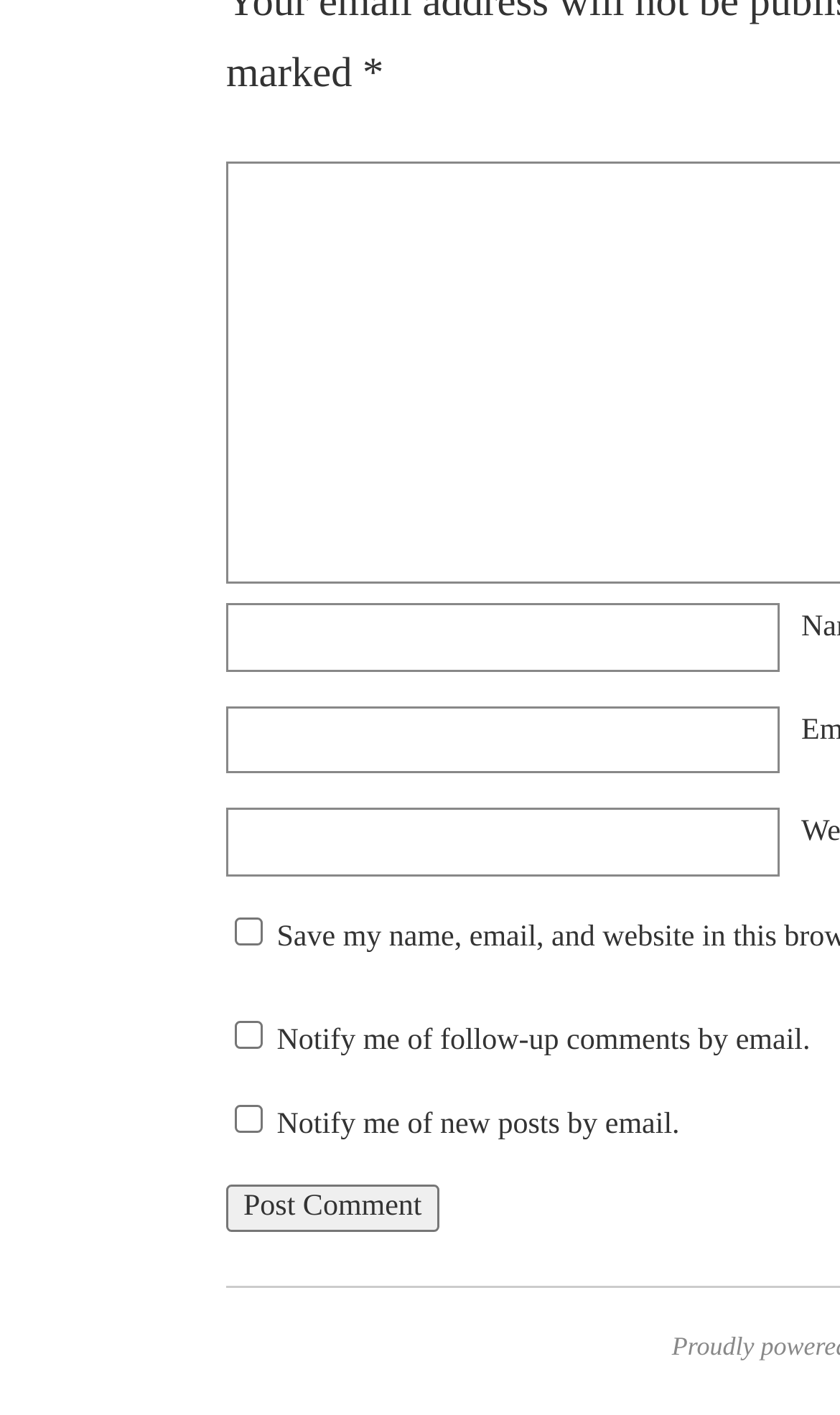What is the label of the first textbox?
Based on the image, provide a one-word or brief-phrase response.

Name *